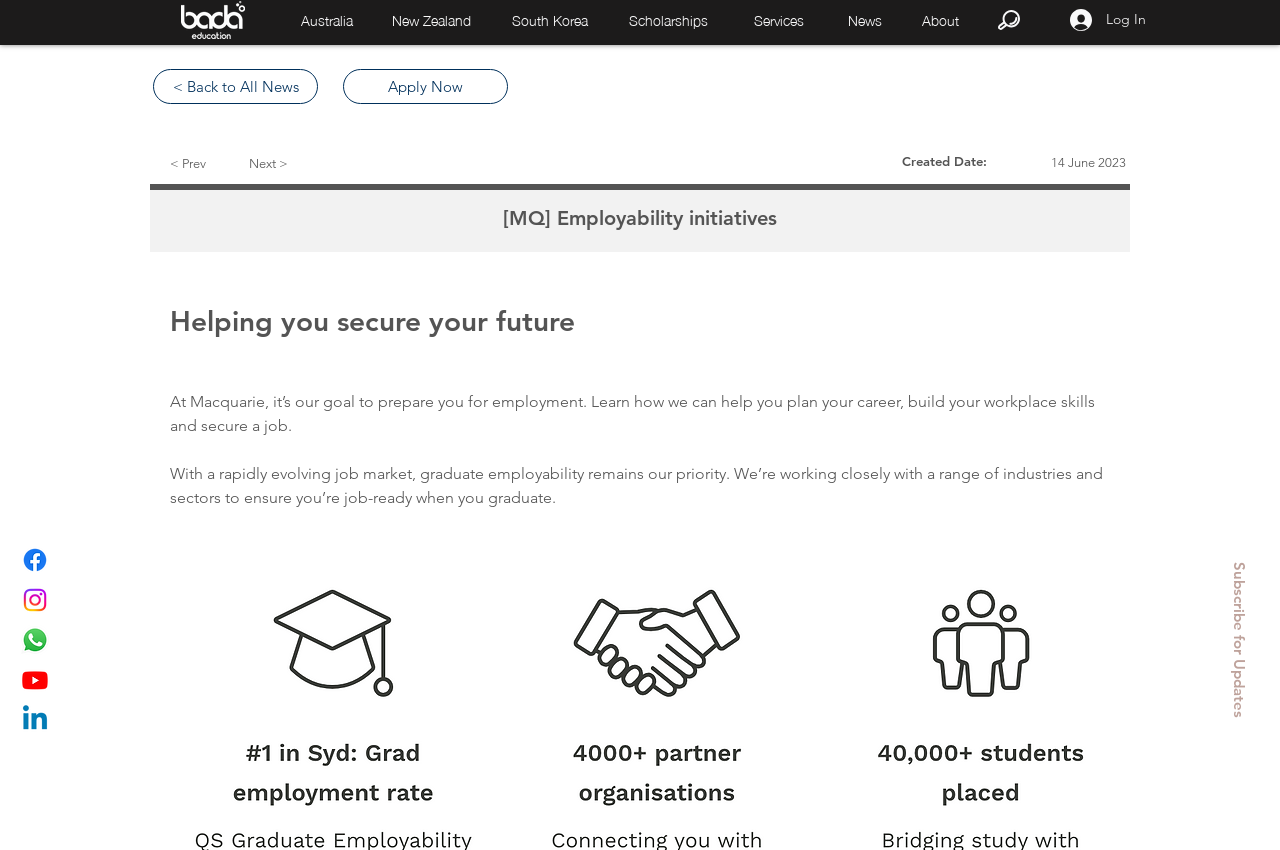Specify the bounding box coordinates of the region I need to click to perform the following instruction: "Visit Facebook". The coordinates must be four float numbers in the range of 0 to 1, i.e., [left, top, right, bottom].

[0.016, 0.641, 0.039, 0.676]